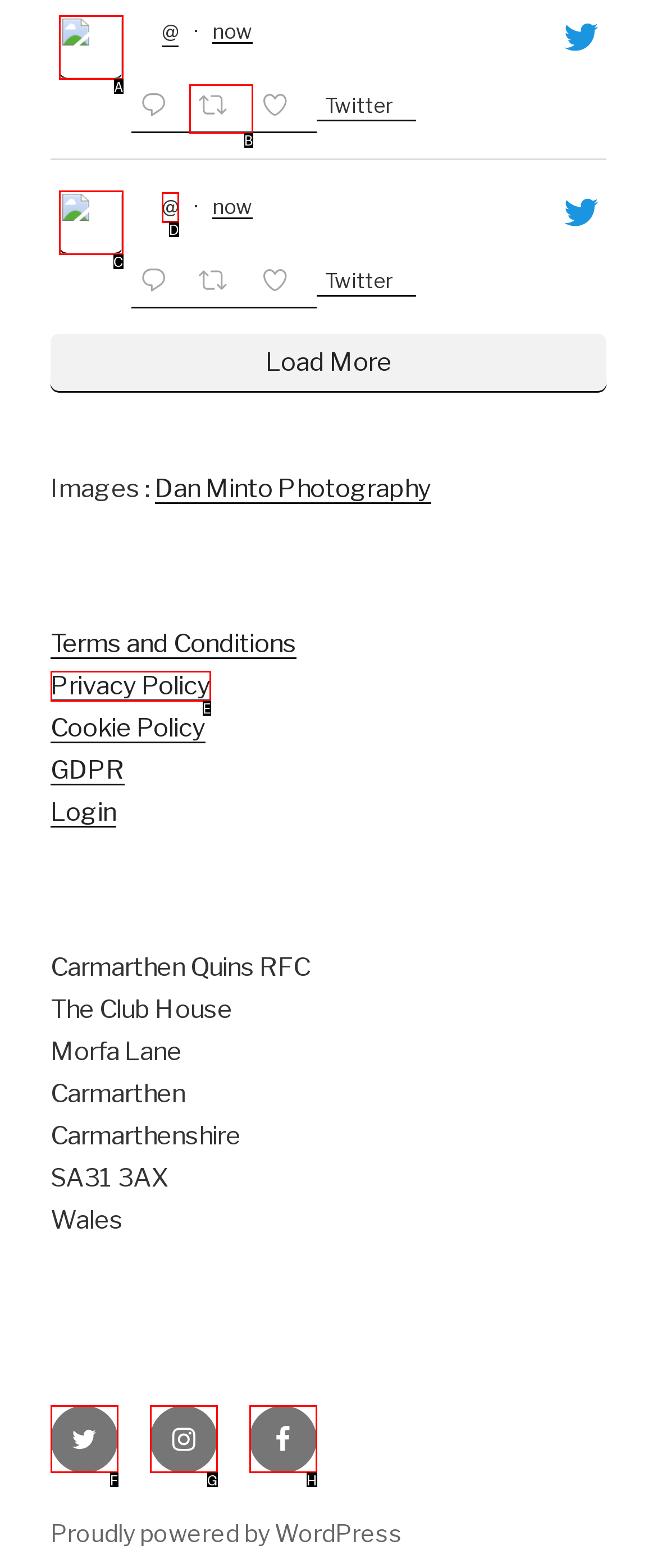Identify the UI element described as: Privacy Policy
Answer with the option's letter directly.

E